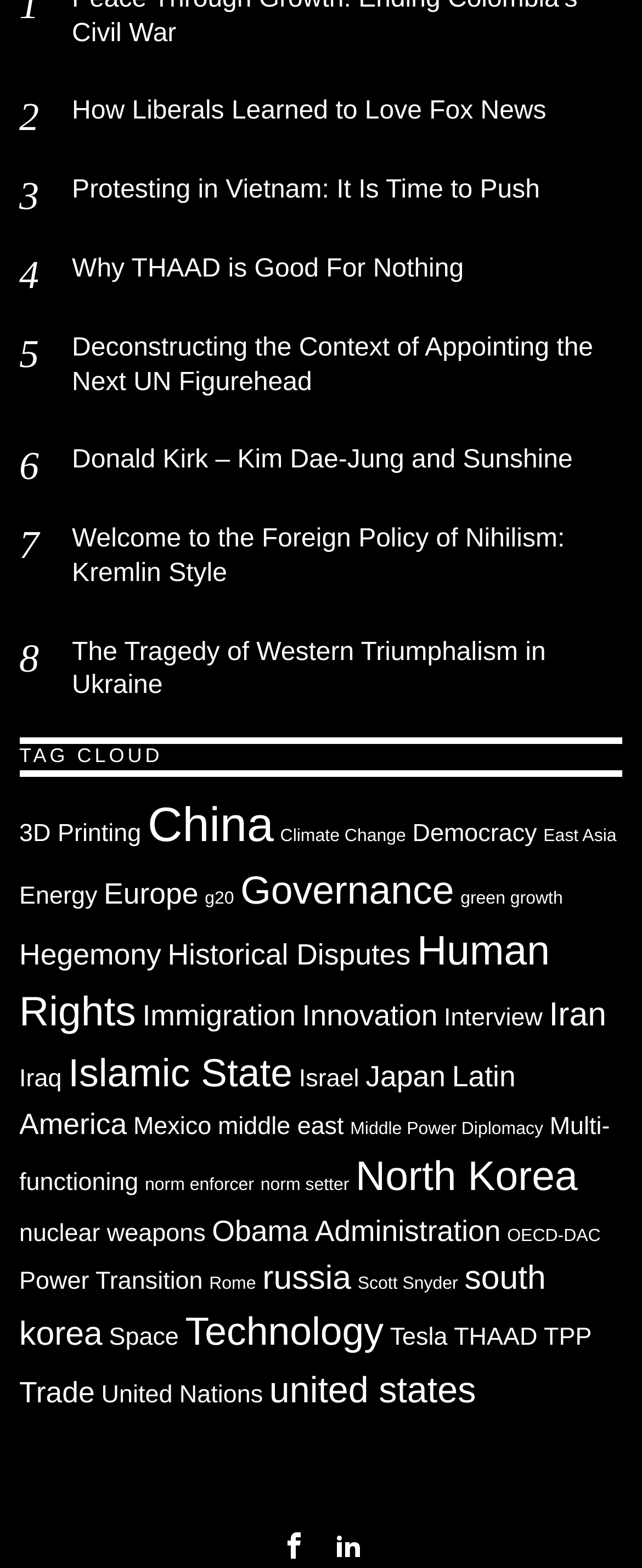Identify the bounding box coordinates of the section to be clicked to complete the task described by the following instruction: "View articles about China". The coordinates should be four float numbers between 0 and 1, formatted as [left, top, right, bottom].

[0.23, 0.509, 0.426, 0.544]